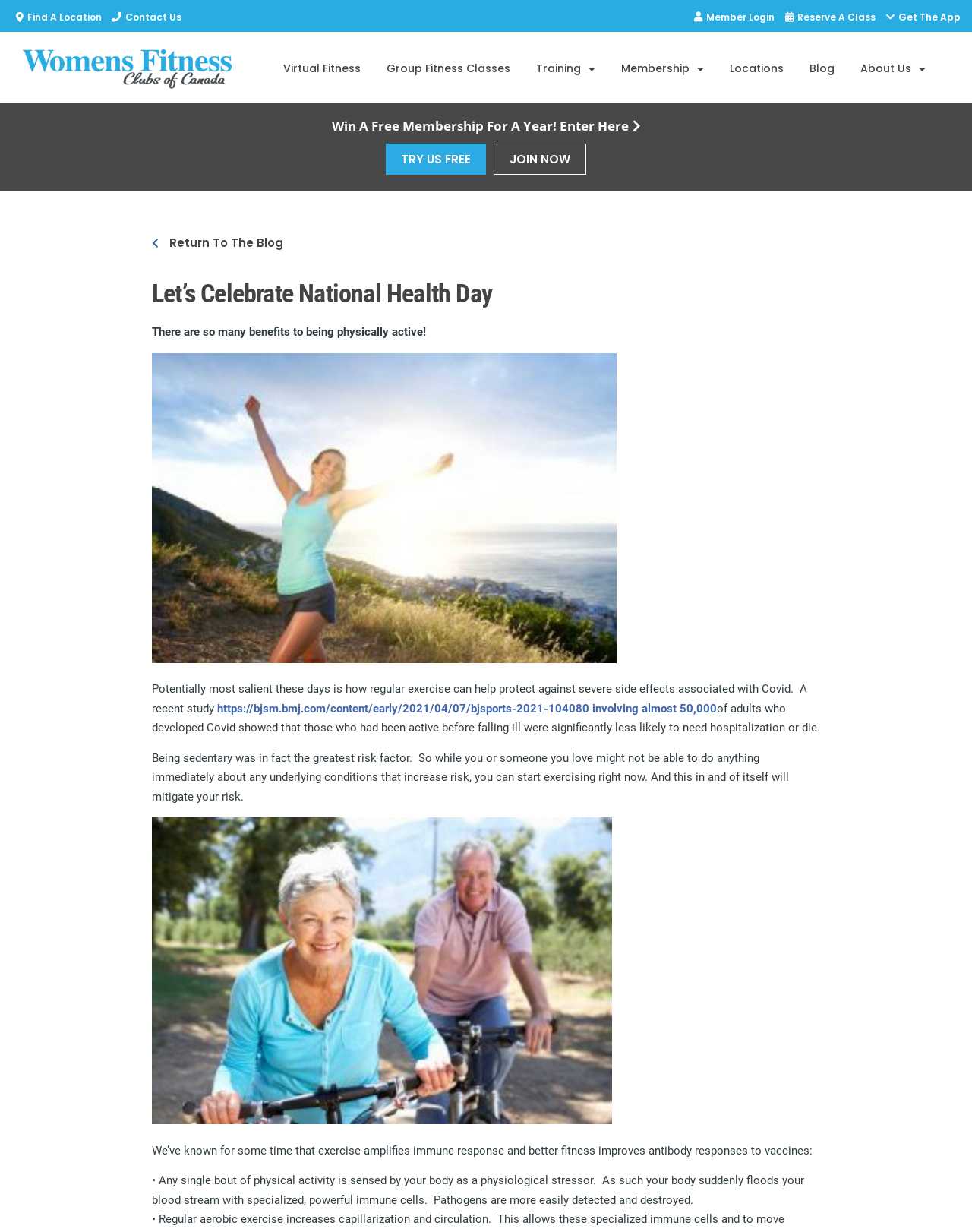Highlight the bounding box coordinates of the element you need to click to perform the following instruction: "Find a location."

[0.012, 0.006, 0.105, 0.022]